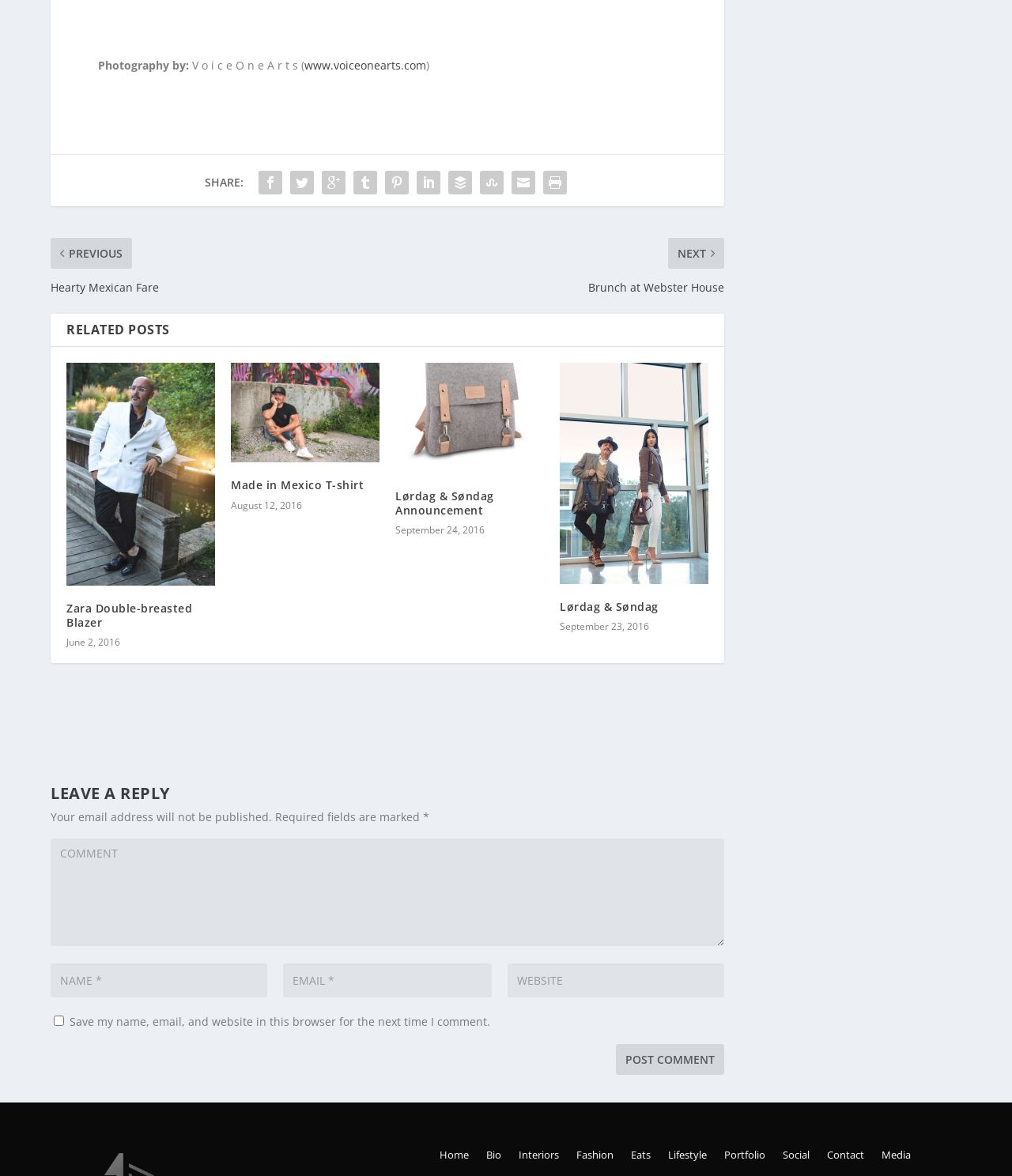Can you identify the bounding box coordinates of the clickable region needed to carry out this instruction: 'Click on the Post Comment button'? The coordinates should be four float numbers within the range of 0 to 1, stated as [left, top, right, bottom].

[0.609, 0.882, 0.716, 0.909]